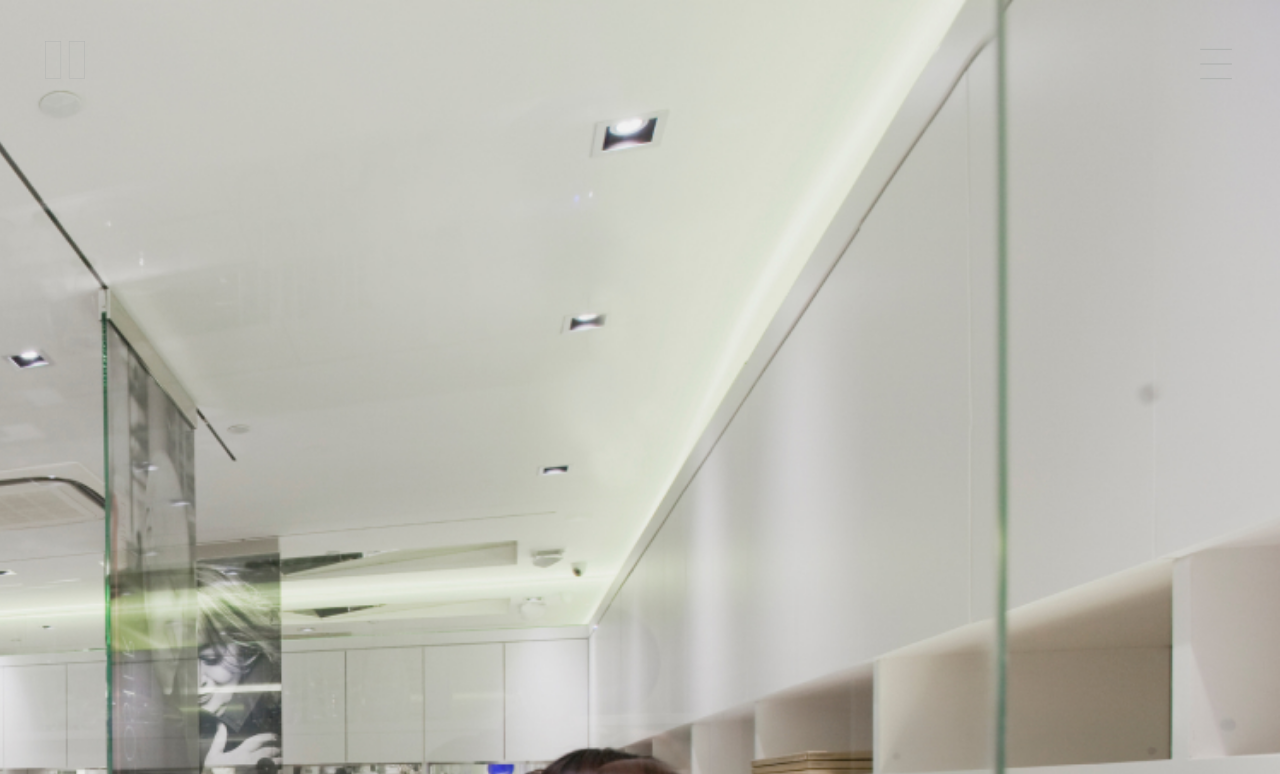Using the webpage screenshot, locate the HTML element that fits the following description and provide its bounding box: "alt="IIDA | International Design"".

[0.035, 0.067, 0.072, 0.094]